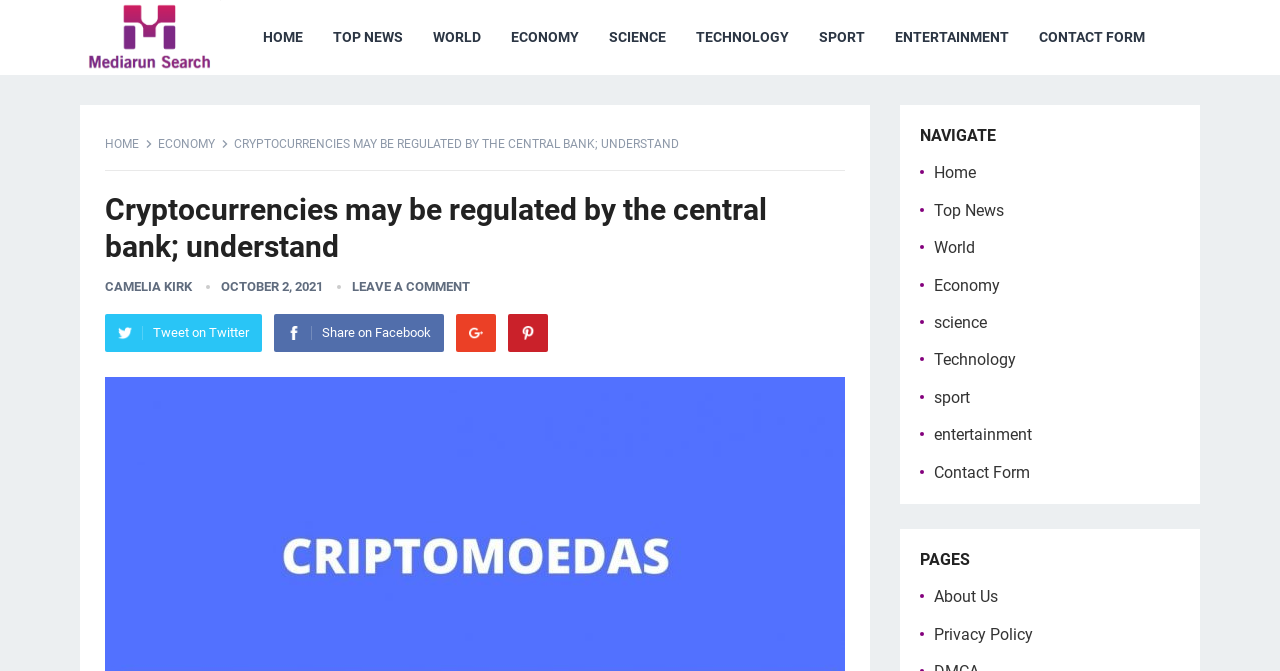Answer the question using only one word or a concise phrase: Who is the author of this article?

Camelia Kirk